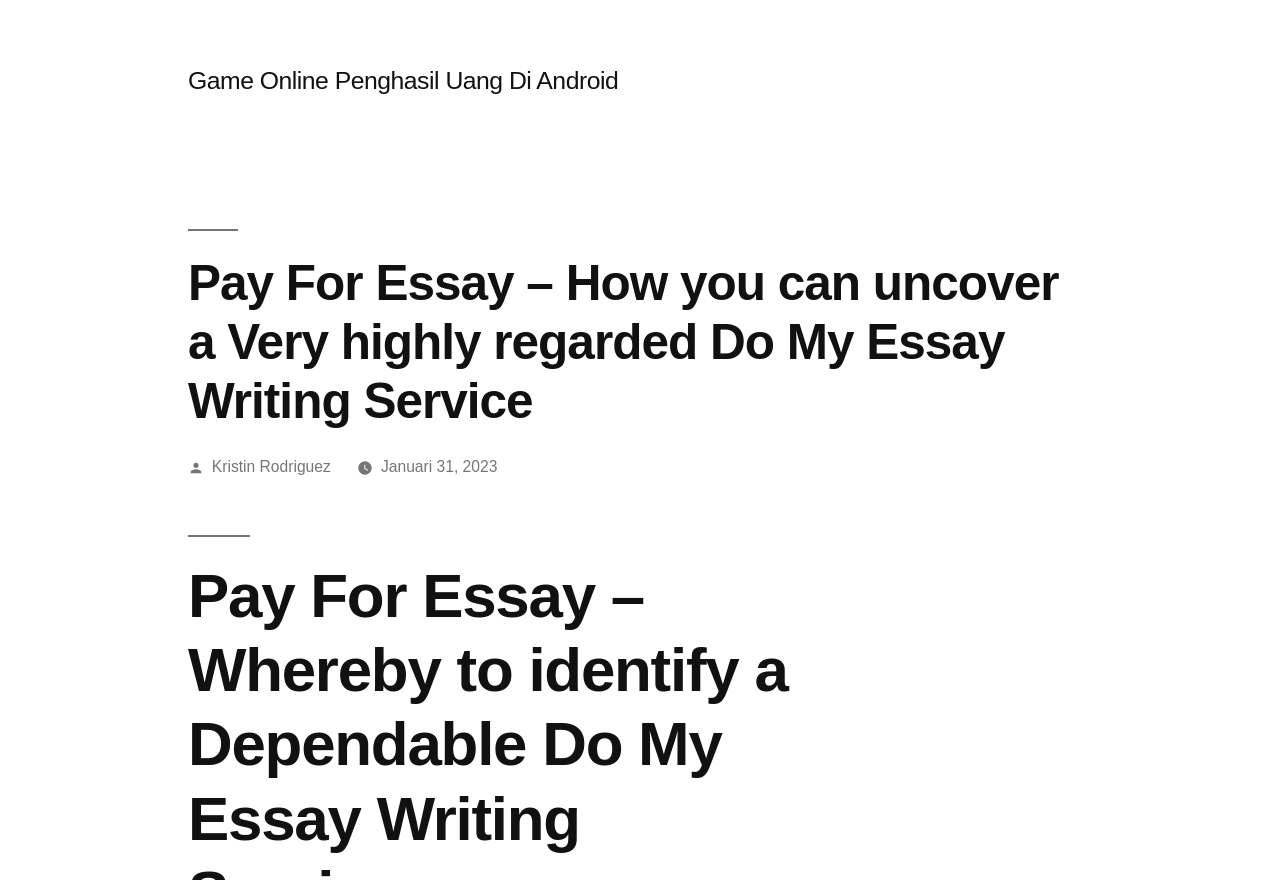Give a detailed account of the webpage's layout and content.

The webpage appears to be a blog post or article about essay writing services. At the top, there is a header with the title "Pay For Essay – How you can uncover a Very highly regarded Do My Essay Writing Service". Below the title, there is a smaller text "Posted by" followed by the author's name "Kristin Rodriguez" and the date "Januari 31, 2023". 

On the top-right corner, there is a link "Game Online Penghasil Uang Di Android", which seems to be unrelated to the main content of the page. The main content of the page is not visible in this screenshot, but based on the title, it is likely to be an article or blog post about essay writing services.